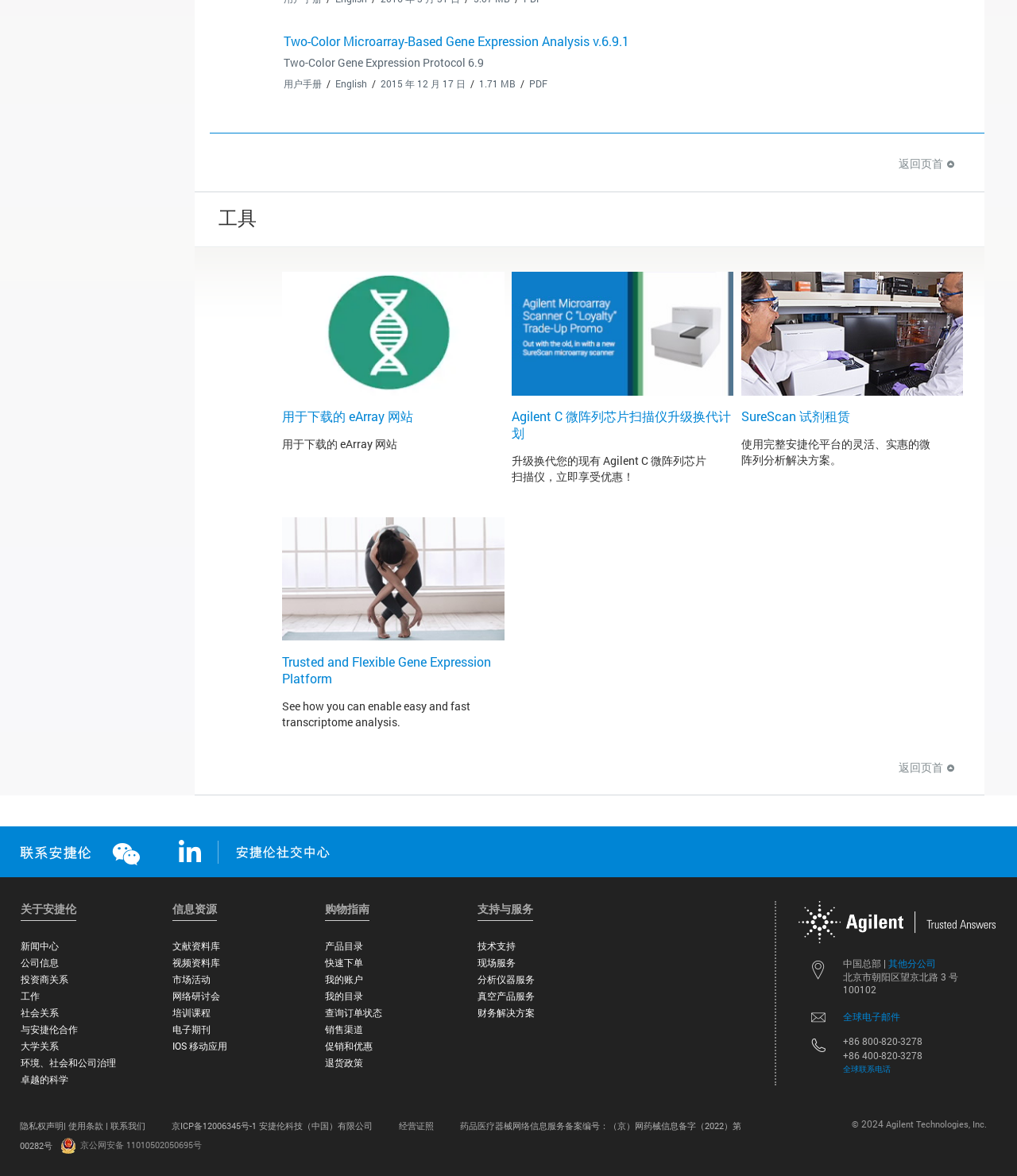What is the language of the webpage?
Carefully analyze the image and provide a thorough answer to the question.

The language of the webpage can be determined by looking at the text content of the webpage. In the header section, there is a text 'English' which suggests that the language of the webpage is English.